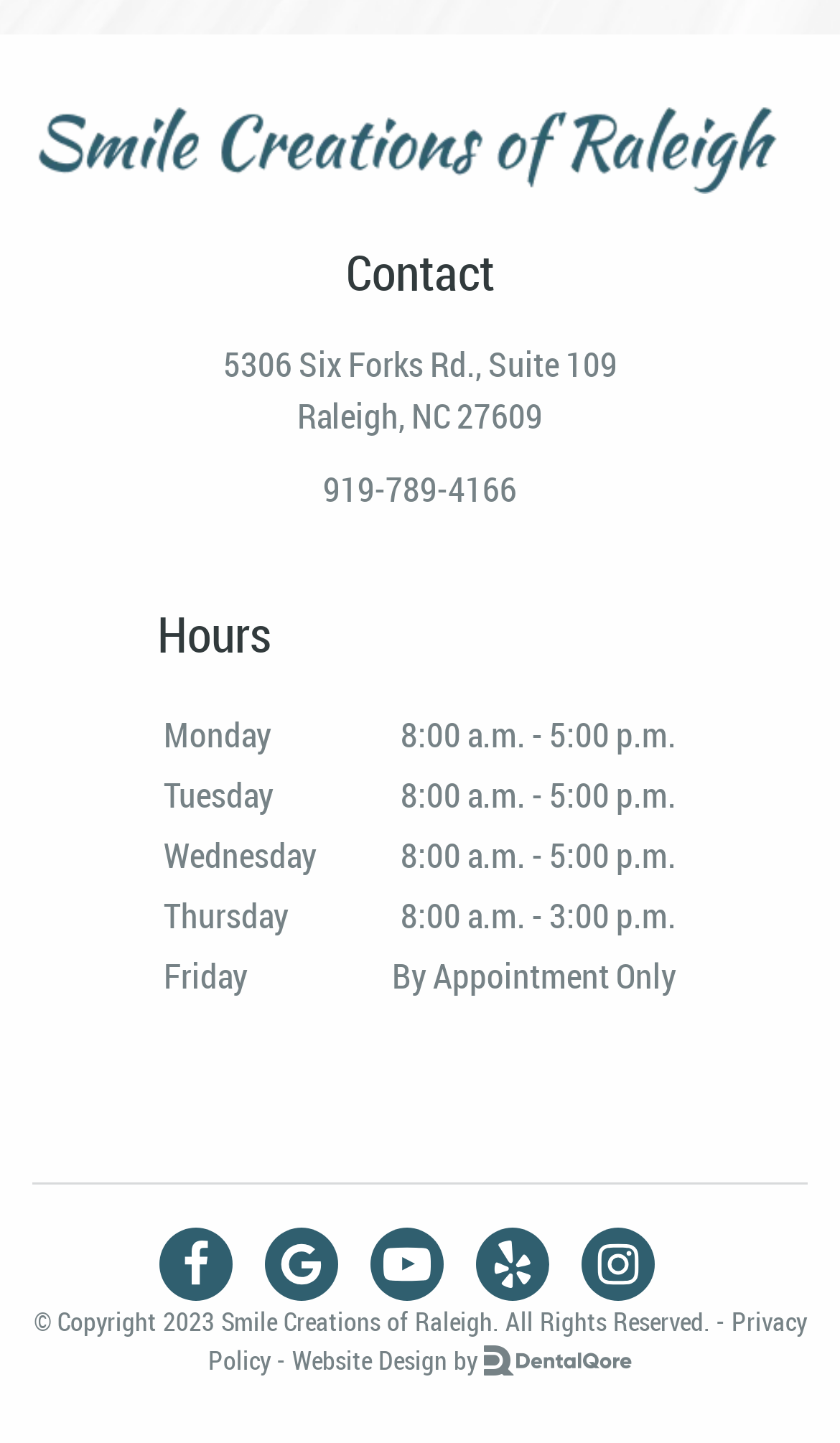How many social media links are available?
Using the image as a reference, deliver a detailed and thorough answer to the question.

I counted the number of social media links by looking at the links and images under the 'Contact' section, which include Facebook, Google, YouTube, Yelp, and Instagram links.